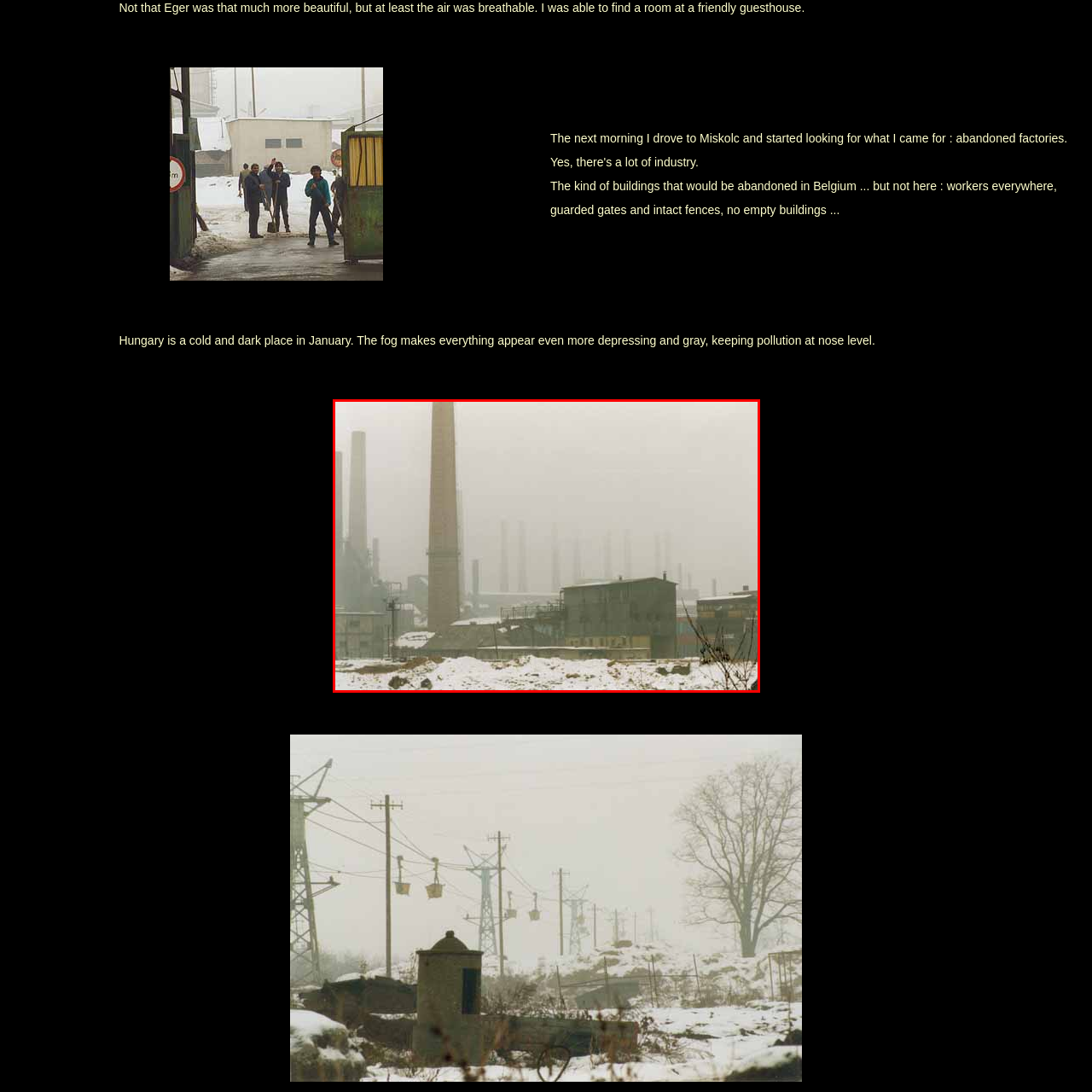Check the highlighted part in pink, What is the weather like in the image? 
Use a single word or phrase for your answer.

Cold winter day